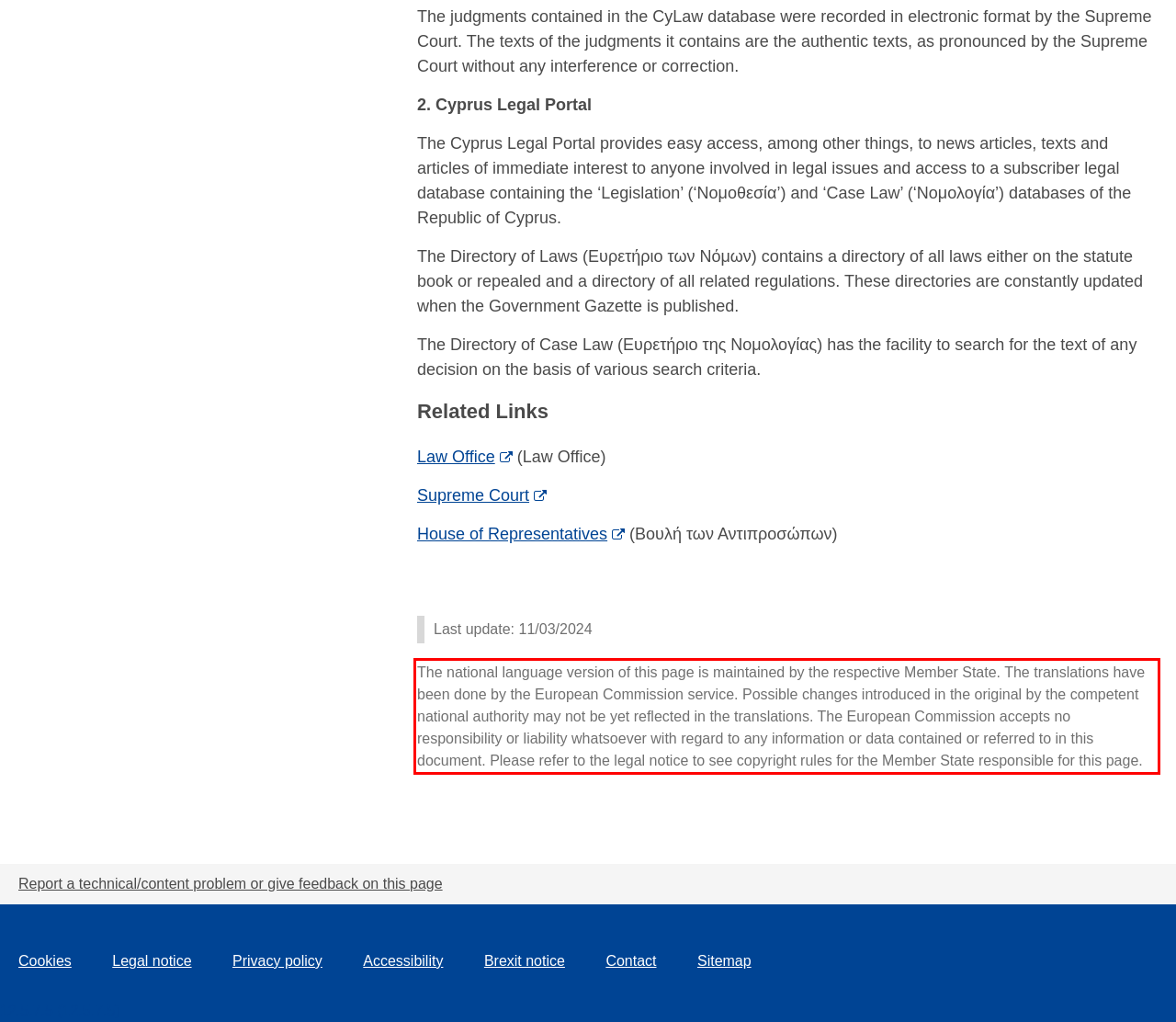Please look at the screenshot provided and find the red bounding box. Extract the text content contained within this bounding box.

The national language version of this page is maintained by the respective Member State. The translations have been done by the European Commission service. Possible changes introduced in the original by the competent national authority may not be yet reflected in the translations. The European Commission accepts no responsibility or liability whatsoever with regard to any information or data contained or referred to in this document. Please refer to the legal notice to see copyright rules for the Member State responsible for this page.